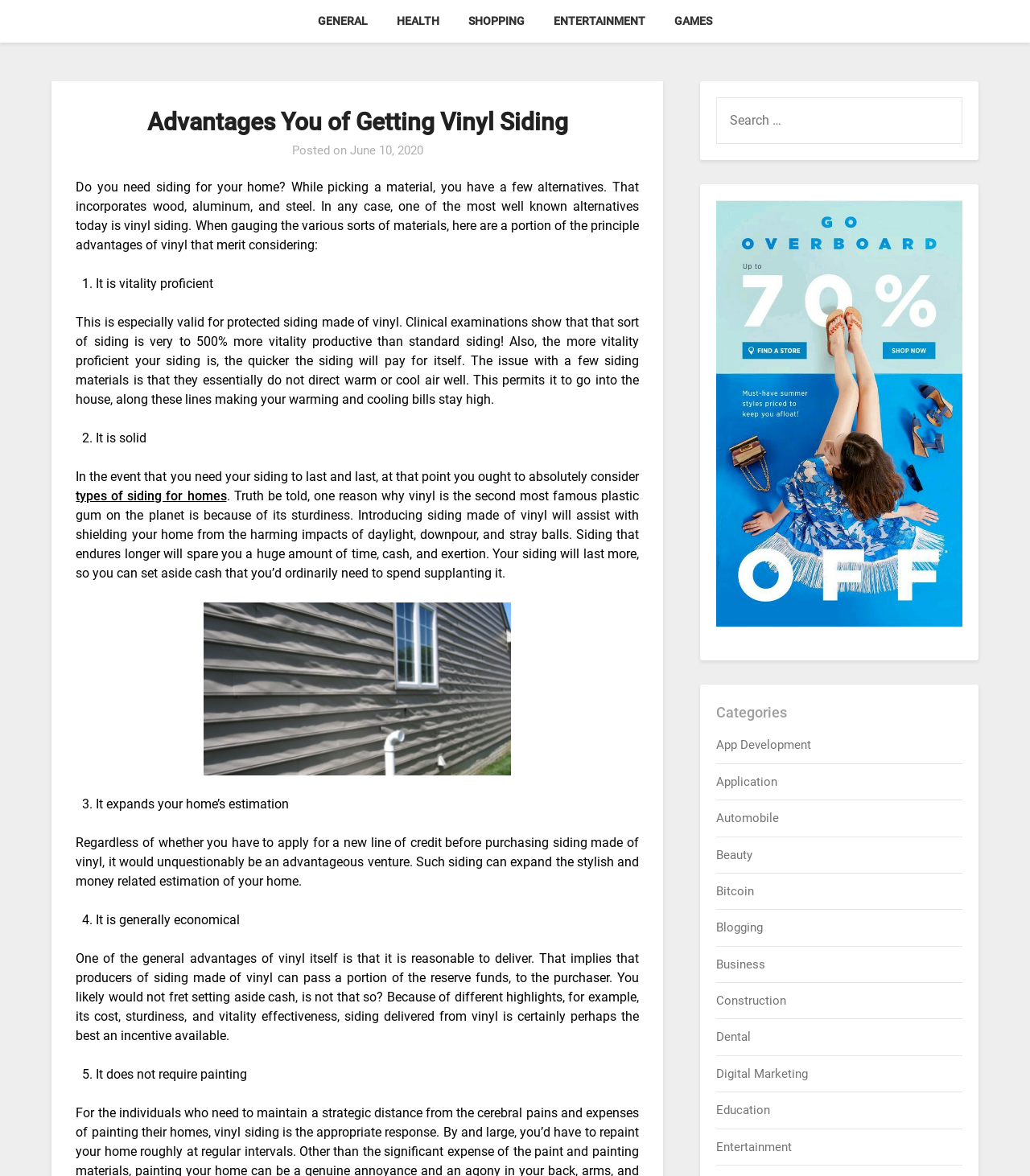From the image, can you give a detailed response to the question below:
What is the date of the article?

I found the date 'June 10, 2020' mentioned in the article, which is likely the publication date of the article.